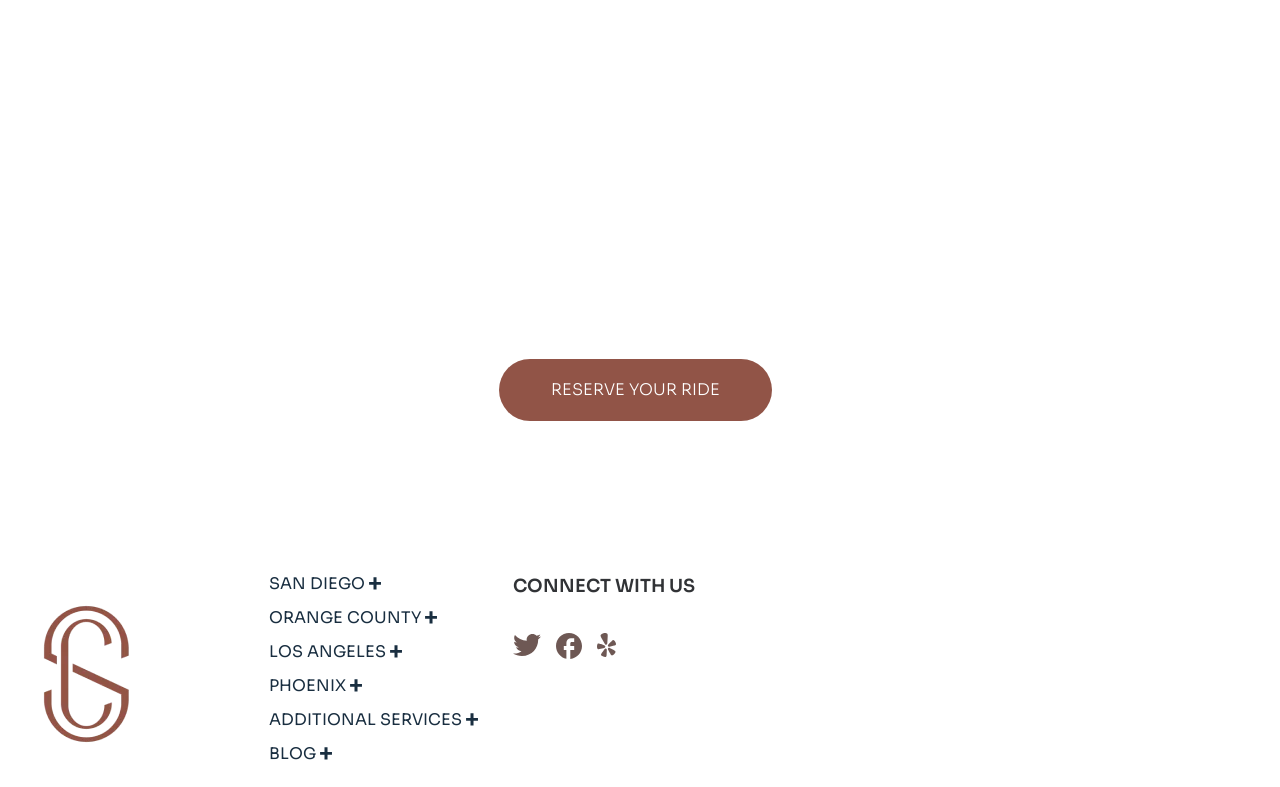Pinpoint the bounding box coordinates of the clickable element needed to complete the instruction: "Visit 'SAN DIEGO'". The coordinates should be provided as four float numbers between 0 and 1: [left, top, right, bottom].

[0.21, 0.732, 0.297, 0.762]